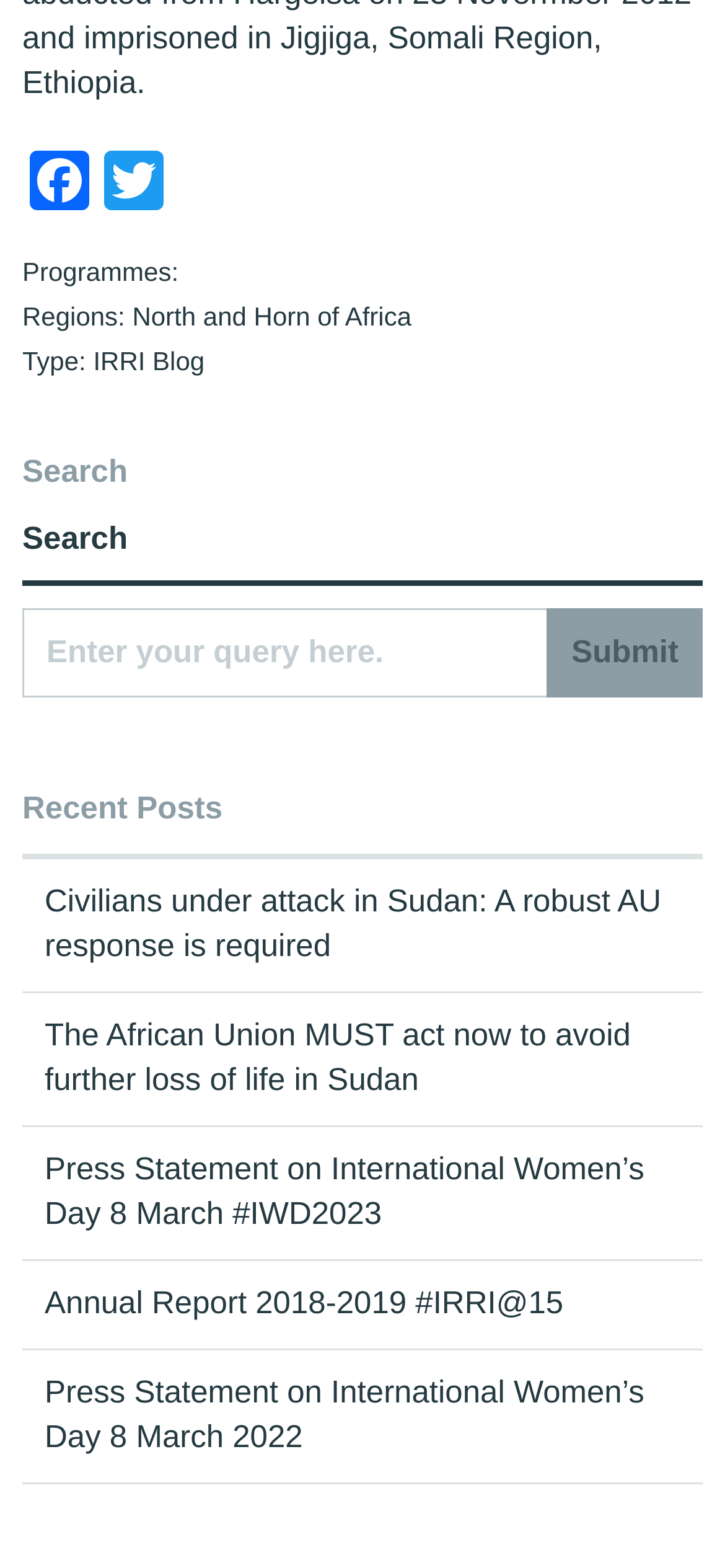Determine the bounding box coordinates of the area to click in order to meet this instruction: "Submit search query".

[0.755, 0.388, 0.969, 0.445]